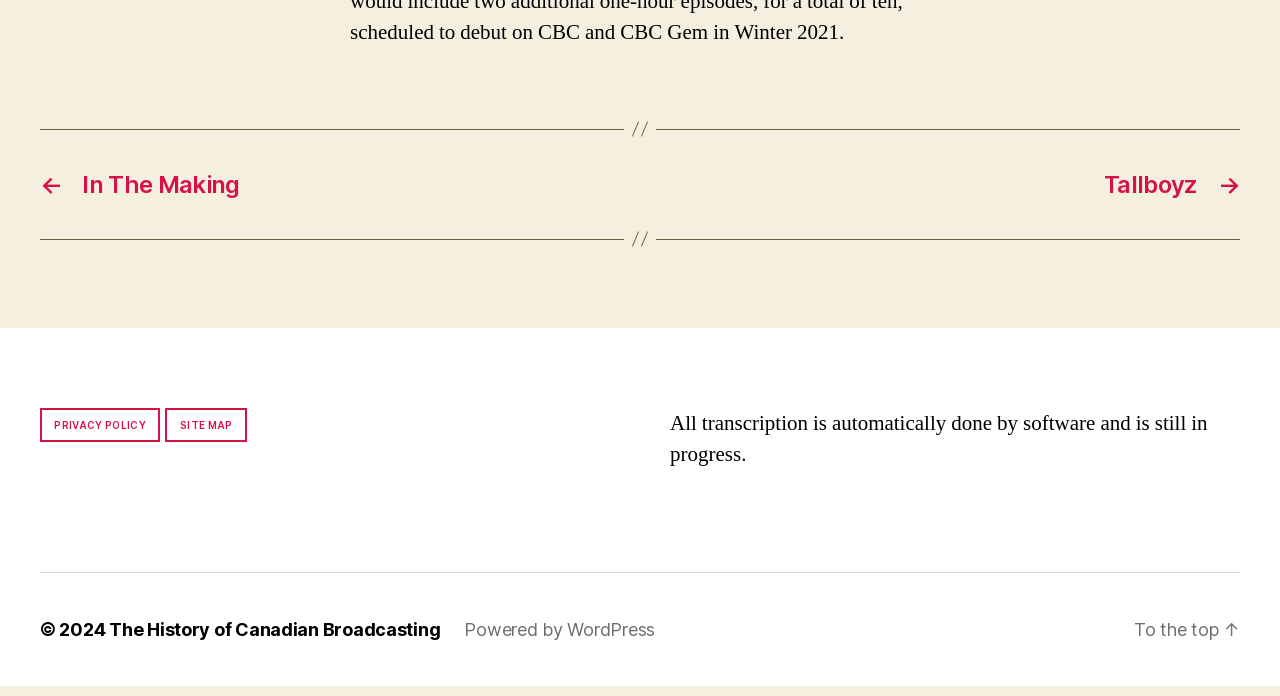Provide a single word or phrase to answer the given question: 
What is the copyright year?

2024